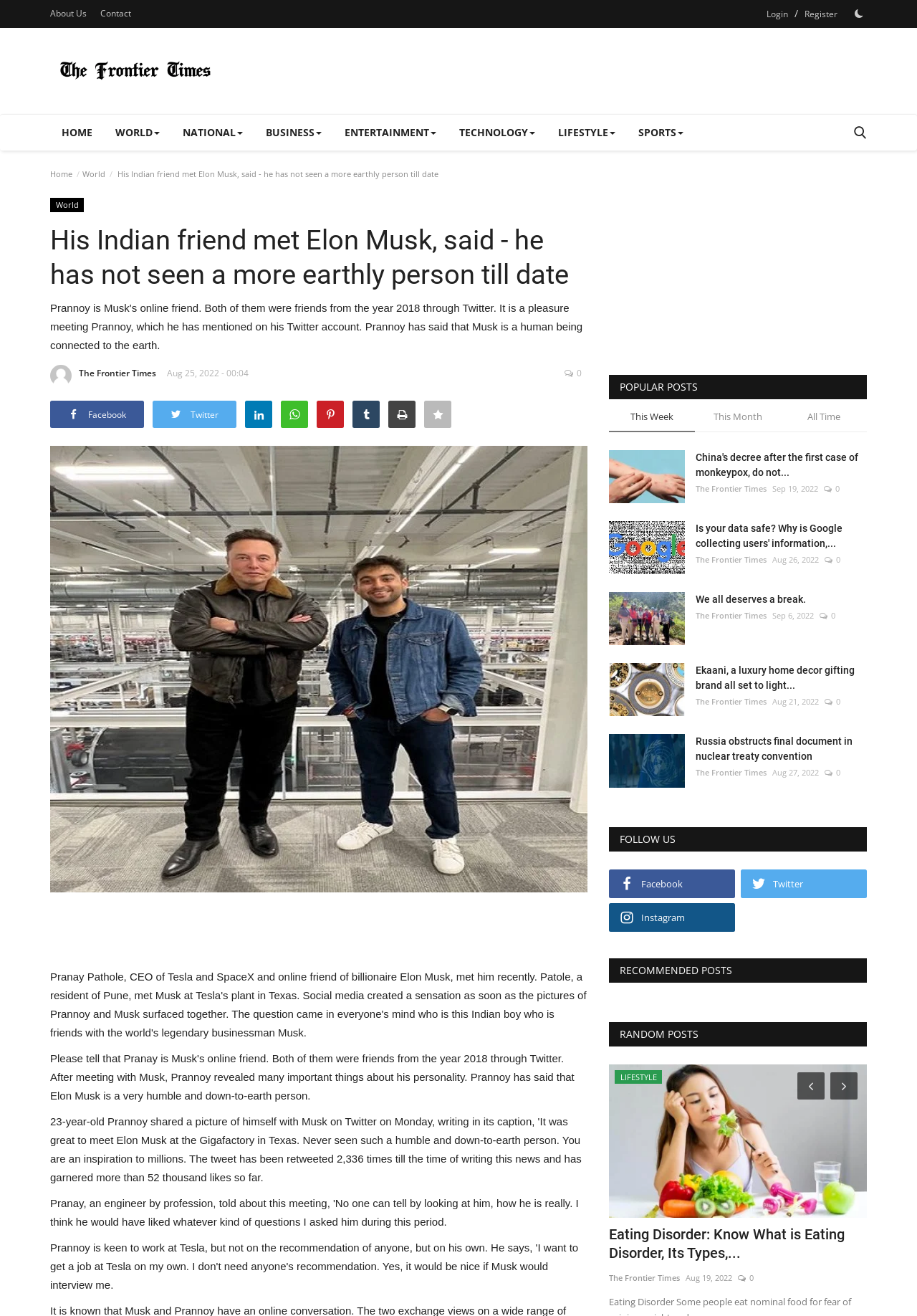Please identify the bounding box coordinates of the clickable element to fulfill the following instruction: "Click on the 'POPULAR POSTS' heading". The coordinates should be four float numbers between 0 and 1, i.e., [left, top, right, bottom].

[0.664, 0.285, 0.945, 0.303]